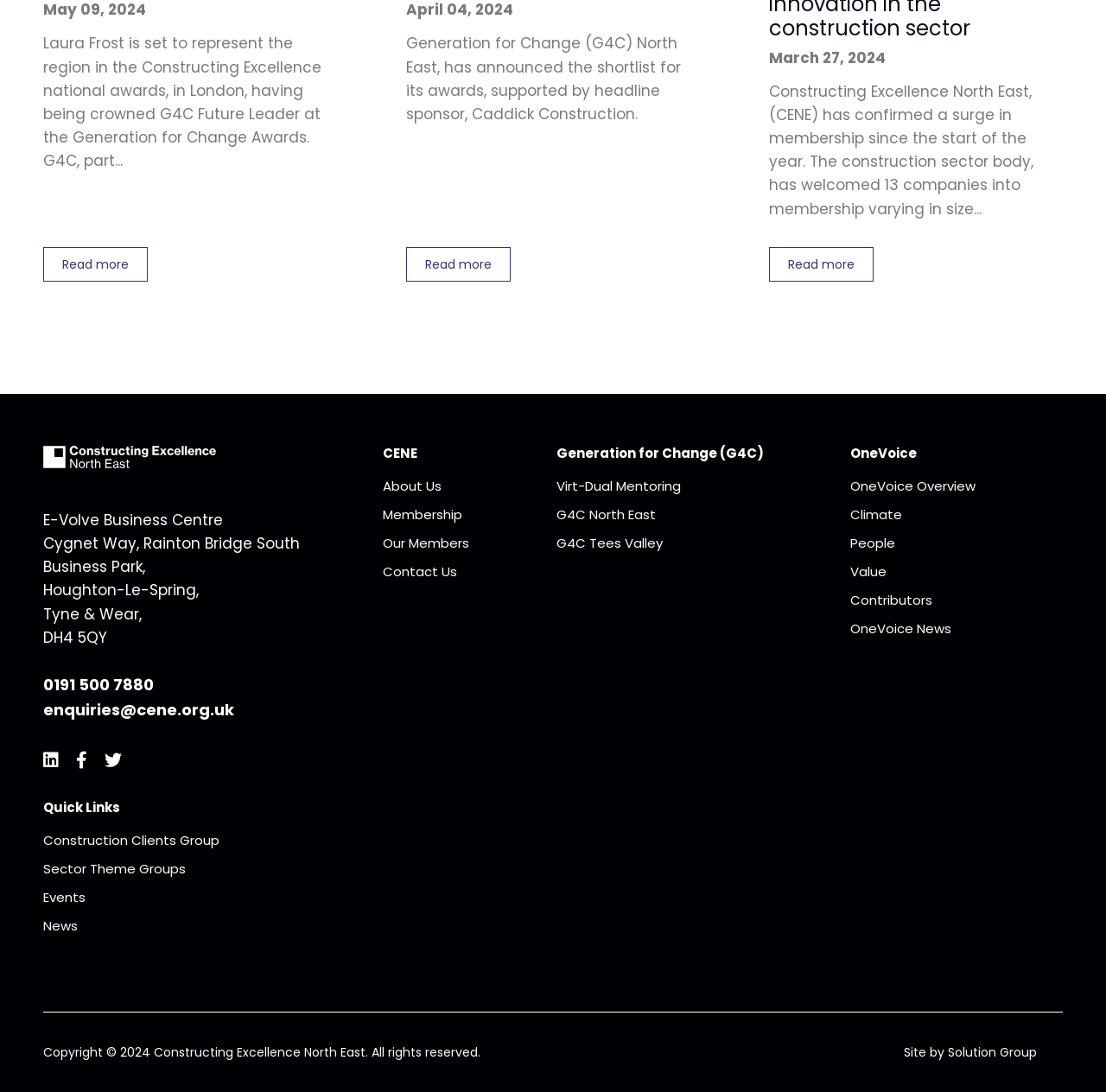Answer briefly with one word or phrase:
What is the address of E-Volve Business Centre?

Cygnet Way, Rainton Bridge South Business Park, Houghton-Le-Spring, Tyne & Wear, DH4 5QY